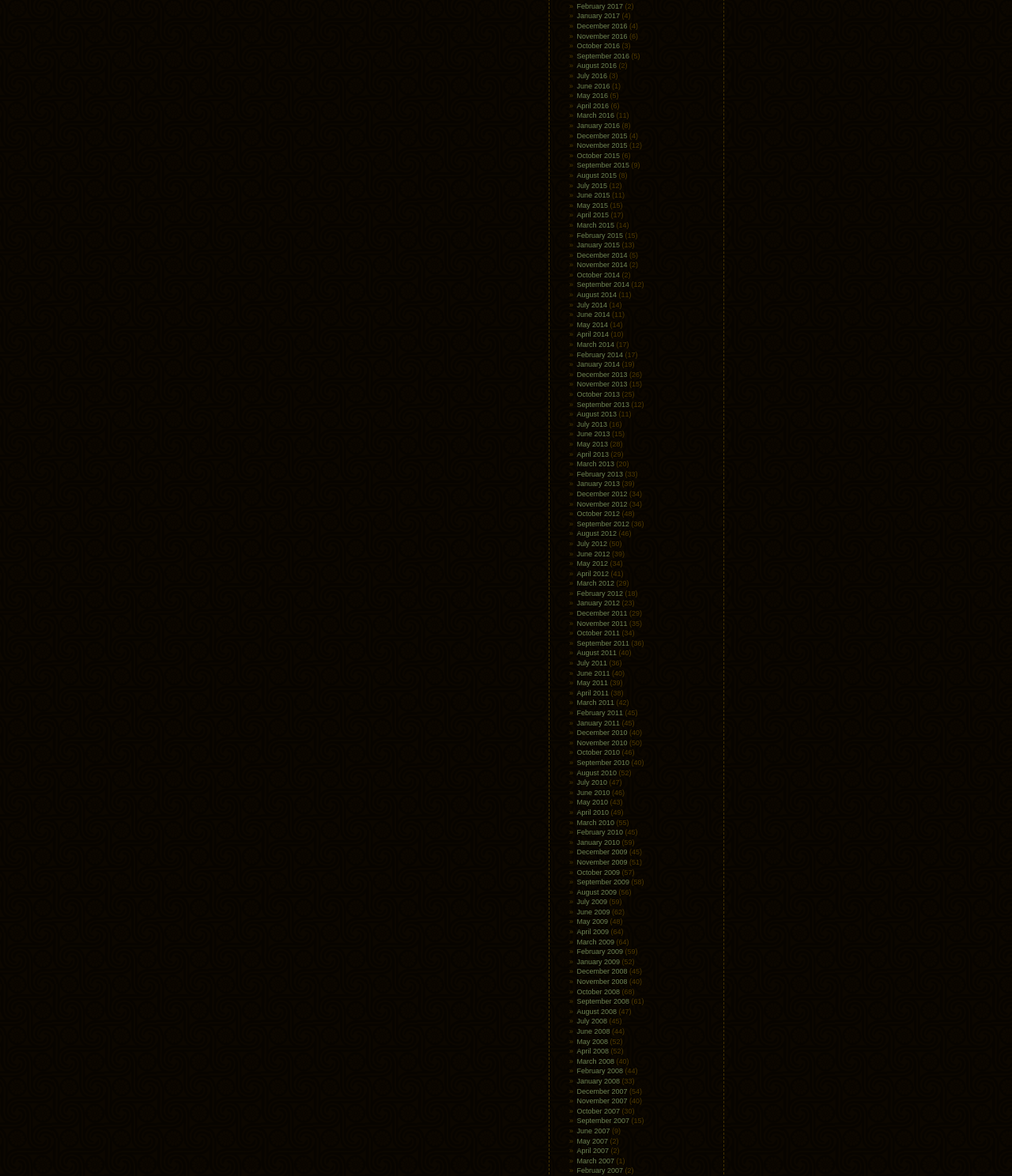Please give the bounding box coordinates of the area that should be clicked to fulfill the following instruction: "View October 2016". The coordinates should be in the format of four float numbers from 0 to 1, i.e., [left, top, right, bottom].

[0.57, 0.036, 0.613, 0.042]